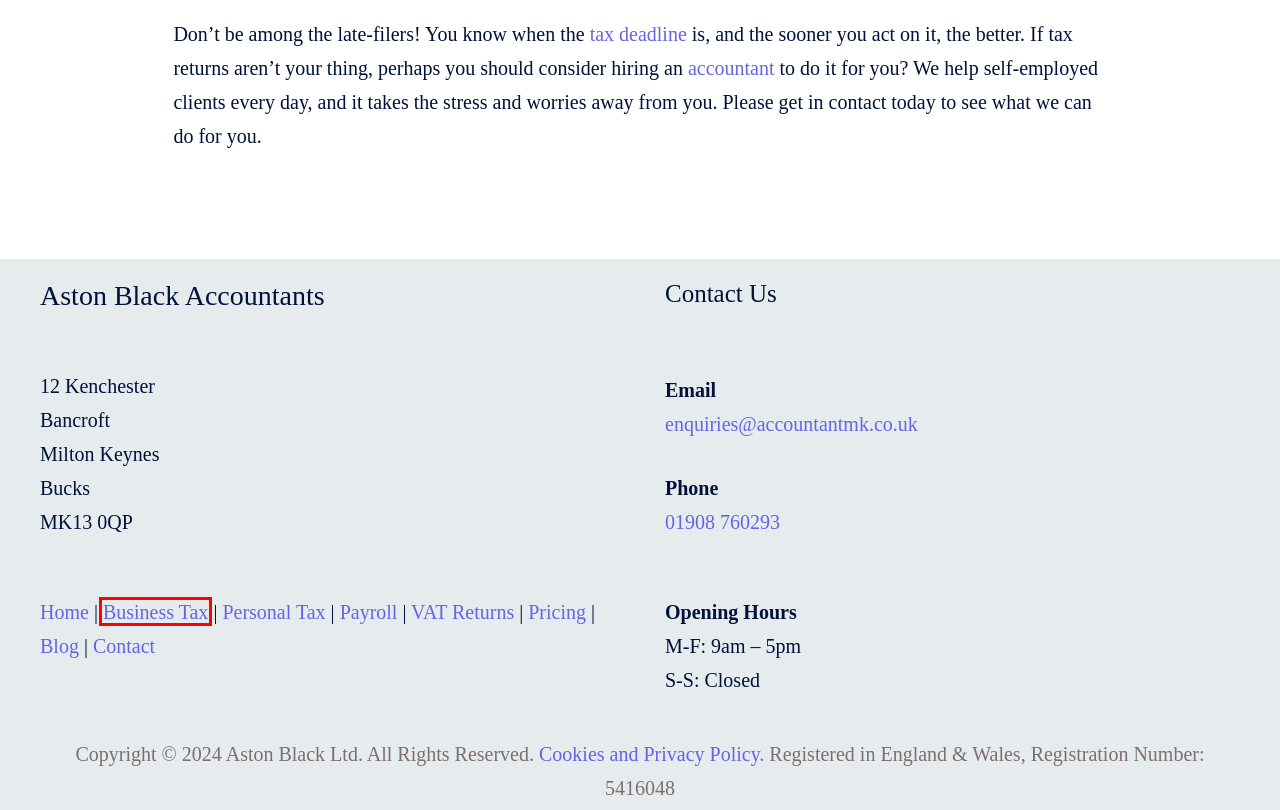Given a webpage screenshot featuring a red rectangle around a UI element, please determine the best description for the new webpage that appears after the element within the bounding box is clicked. The options are:
A. Business Taxes – Aston Black Accountants
B. Contact – Aston Black Accountants
C. VAT Registration and Returns – Aston Black Accountants
D. HMRC Investigations – Aston Black Accountants
E. Payroll – Aston Black Accountants
F. About Us – Aston Black Accountants
G. Blog – Aston Black Accountants
H. Privacy Policy – Aston Black Accountants

A